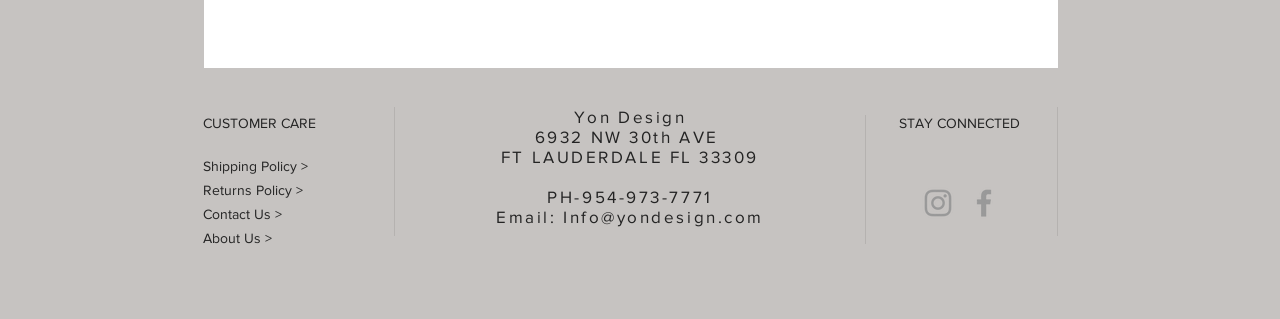What is the company name?
Use the information from the screenshot to give a comprehensive response to the question.

The company name can be found in the middle section of the webpage, where the address and contact information are listed. The text 'Yon Design' is a static text element.